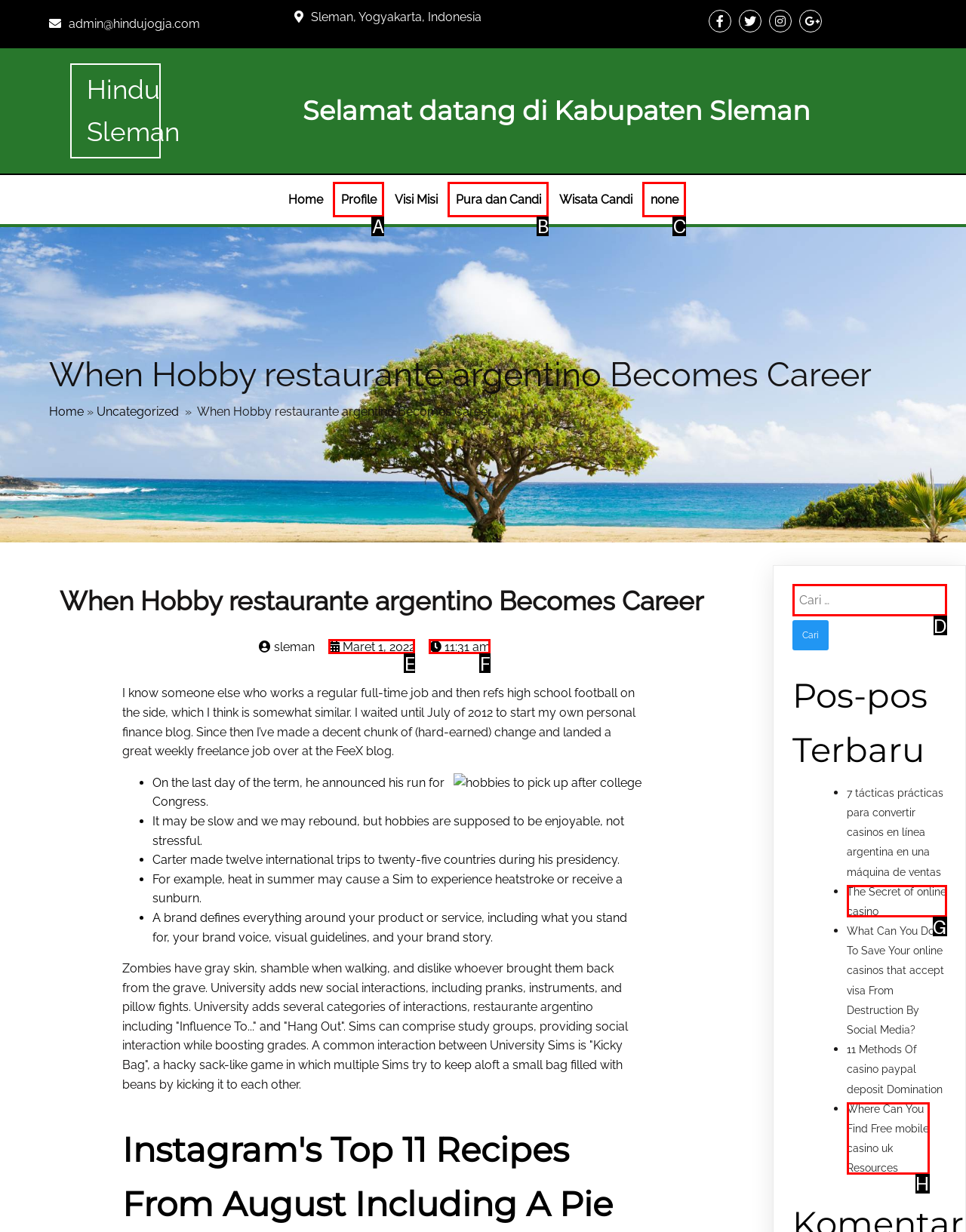With the provided description: Profile, select the most suitable HTML element. Respond with the letter of the selected option.

A